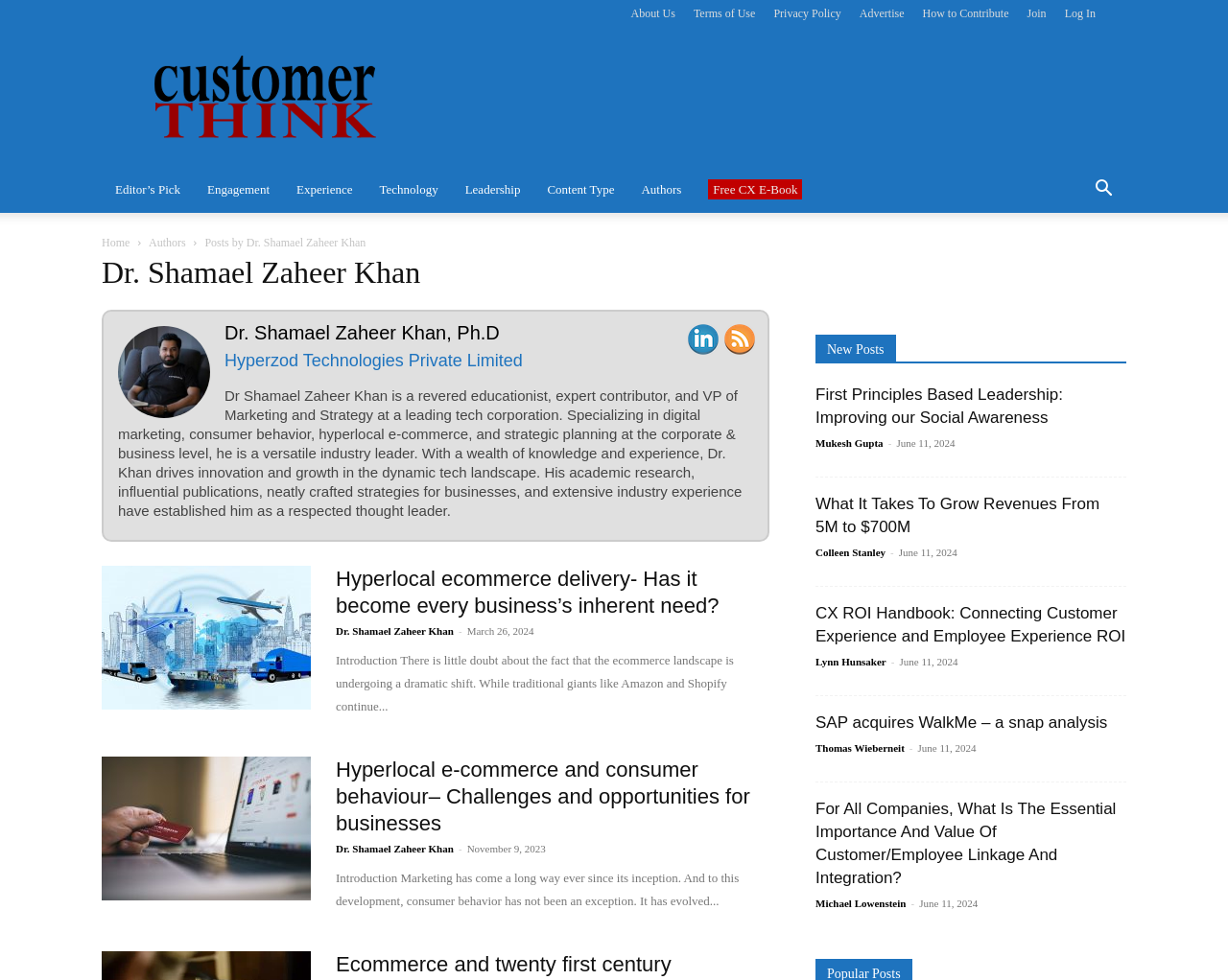Determine the bounding box coordinates of the clickable region to execute the instruction: "Read the post 'Hyperlocal ecommerce delivery- Has it become every business’s inherent need?'". The coordinates should be four float numbers between 0 and 1, denoted as [left, top, right, bottom].

[0.083, 0.577, 0.253, 0.724]